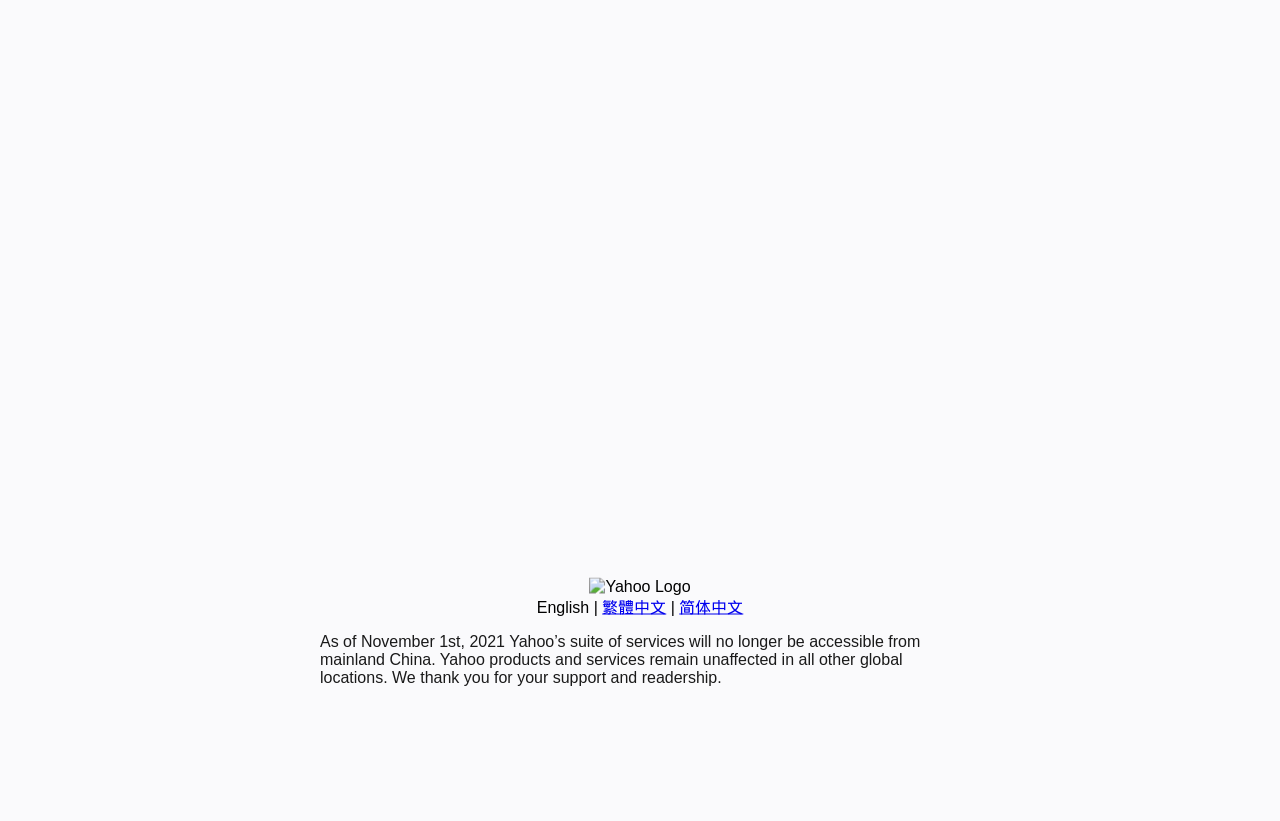Bounding box coordinates are given in the format (top-left x, top-left y, bottom-right x, bottom-right y). All values should be floating point numbers between 0 and 1. Provide the bounding box coordinate for the UI element described as: 简体中文

[0.531, 0.729, 0.581, 0.75]